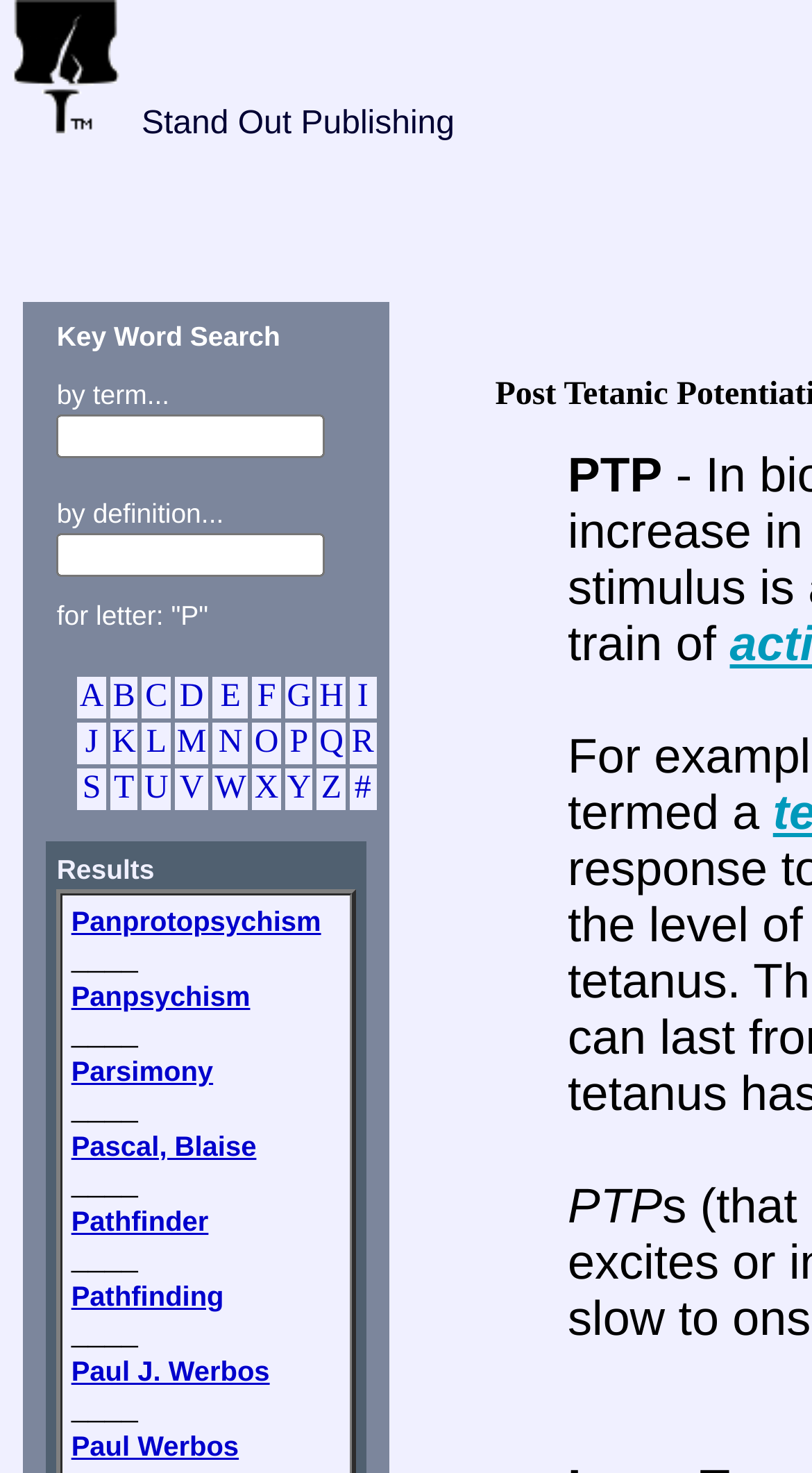Highlight the bounding box coordinates of the element you need to click to perform the following instruction: "Click on link Panprotopsychism."

[0.088, 0.615, 0.395, 0.636]